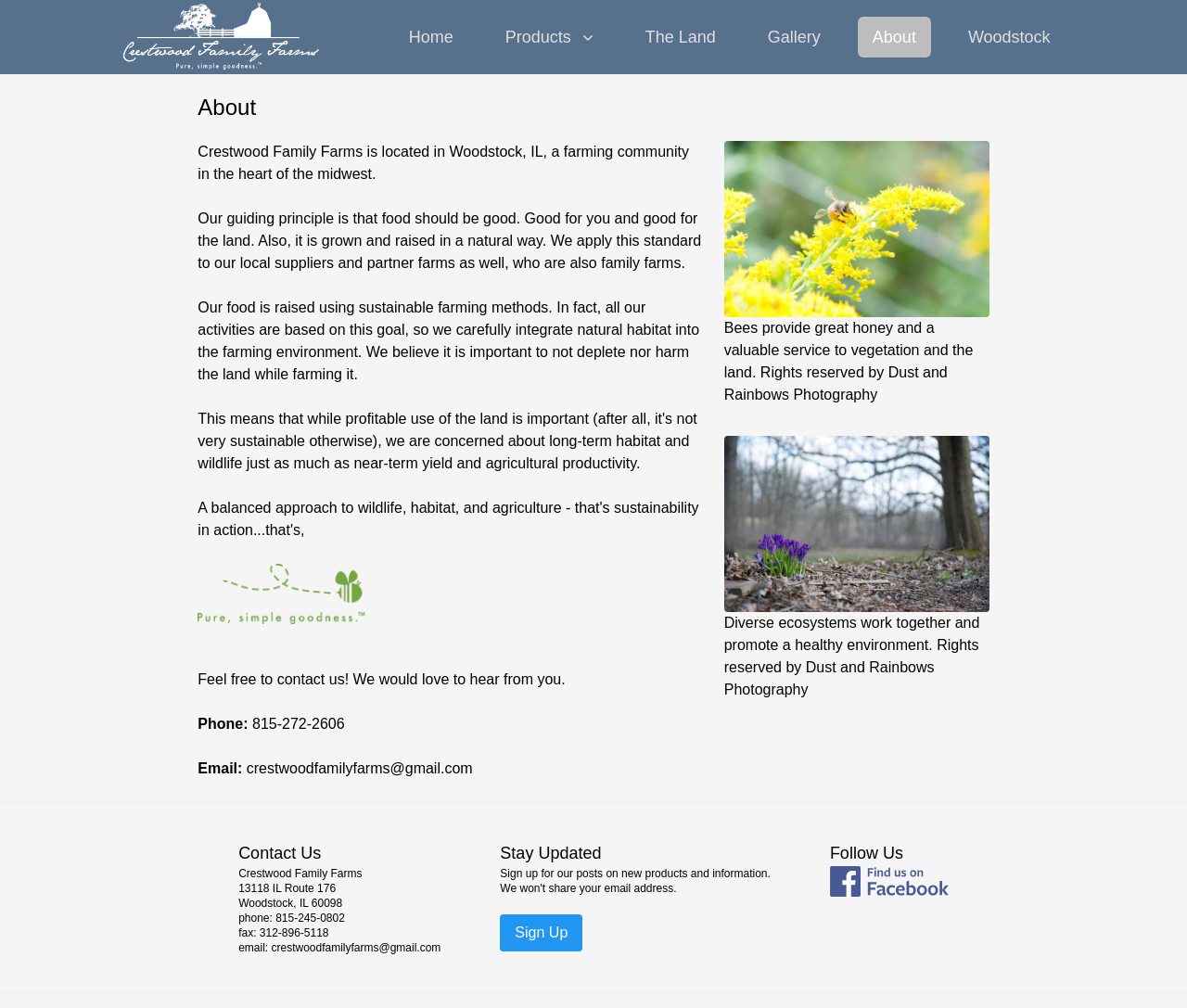Provide the bounding box coordinates of the UI element this sentence describes: "Mitmitta Musika".

None